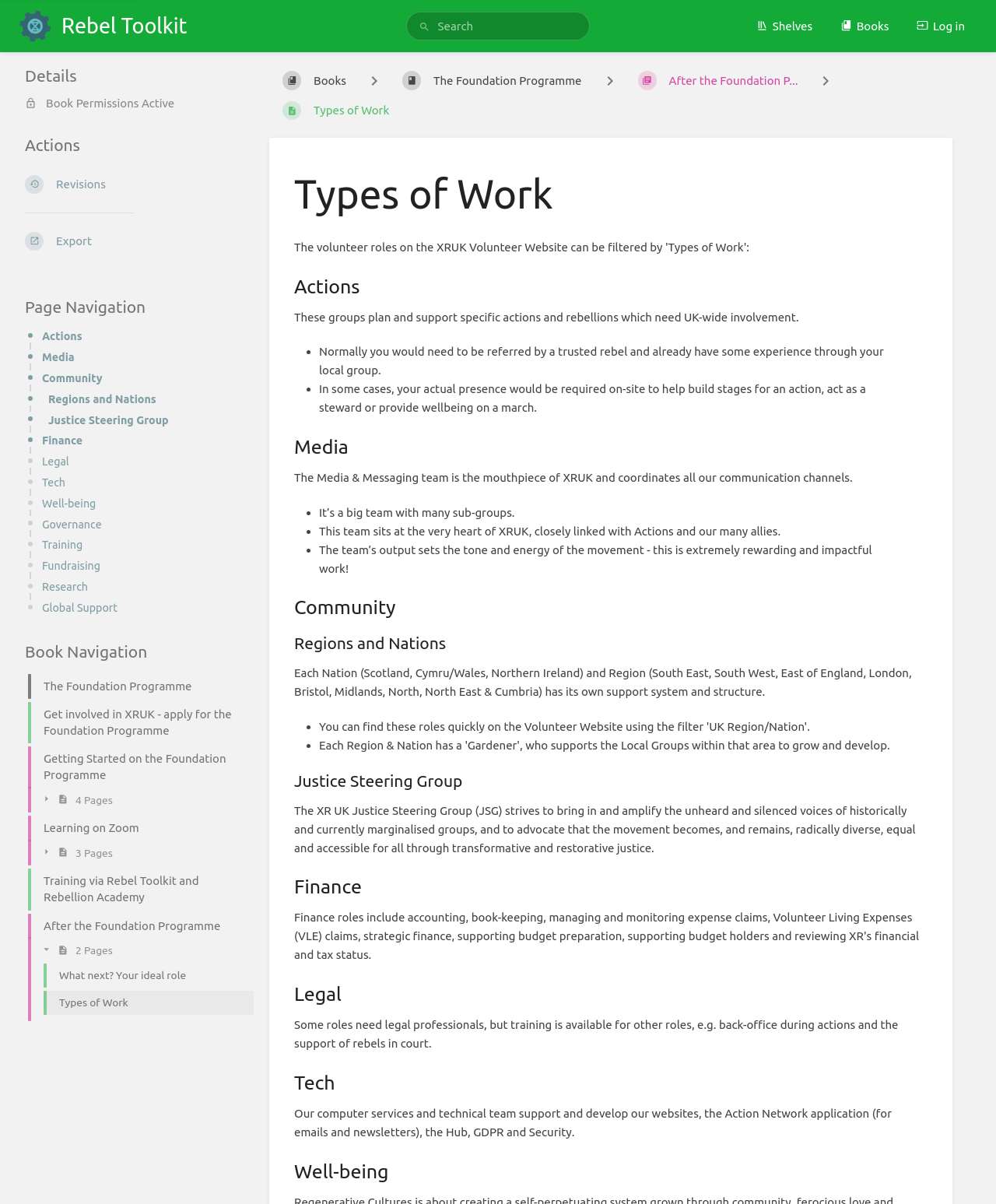How many links are there in the 'Breadcrumb' navigation? Analyze the screenshot and reply with just one word or a short phrase.

5